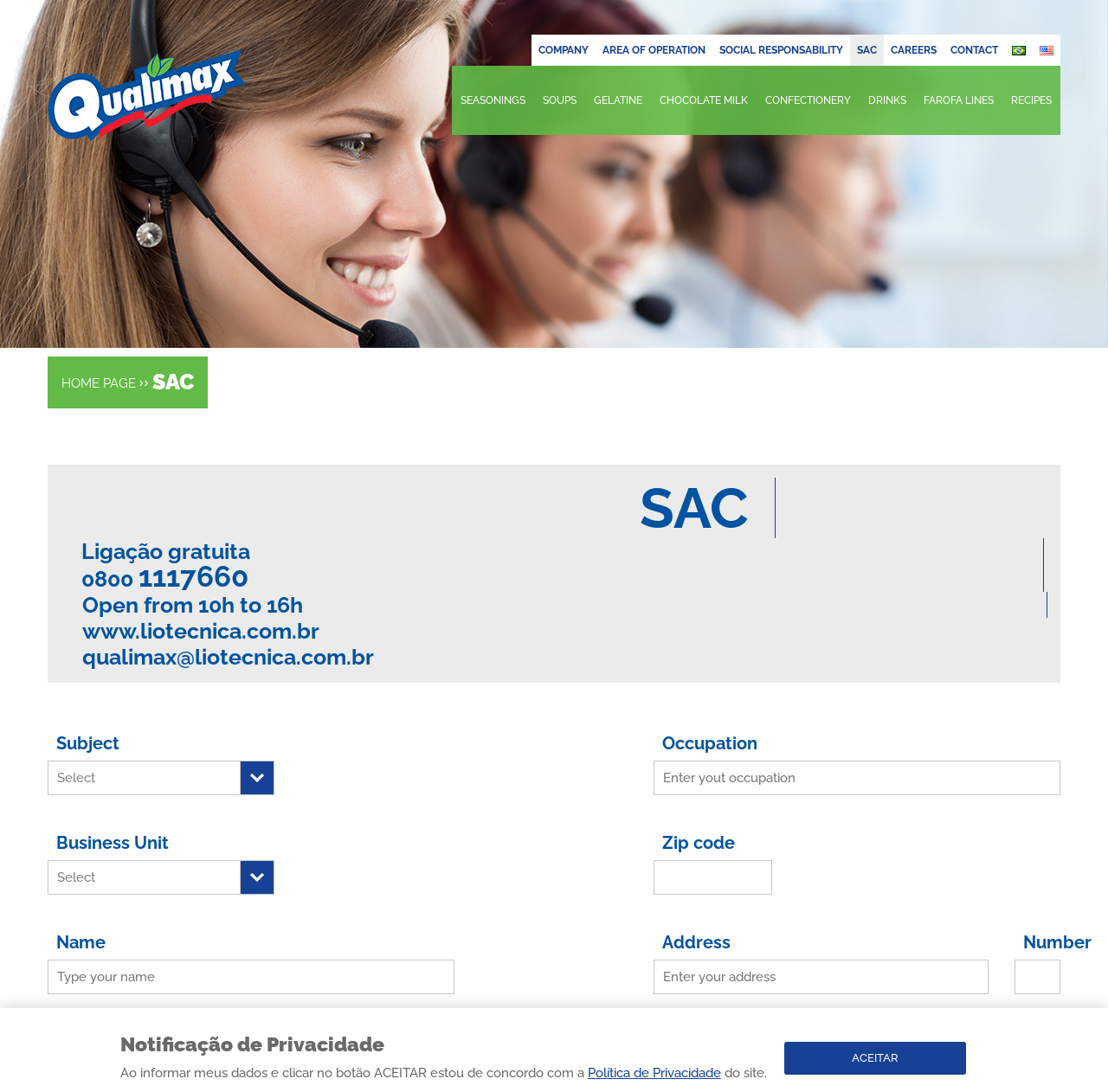Please specify the bounding box coordinates of the clickable region to carry out the following instruction: "Browse SEASONINGS". The coordinates should be four float numbers between 0 and 1, in the format [left, top, right, bottom].

[0.408, 0.06, 0.482, 0.124]